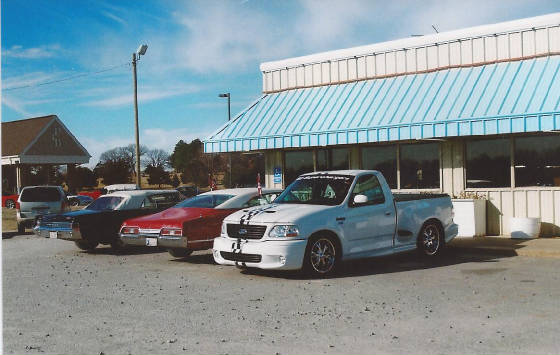Present an elaborate depiction of the scene captured in the image.

The image features a collection of cars parked in front of a retail building with a distinct blue striped awning. Prominently displayed is a white pickup truck, characterized by its sleek design and modified features, parked in the foreground. To its left, there's a red vehicle, likely a classic car, showcasing a vintage aesthetic. In the background, more cars are visible, including a darker model with a rounded shape and a sedan aligning with the theme of older vehicle designs. The setting appears to be casual and relaxed, possibly depicting a small-town atmosphere with the building suggesting a diner or convenience store type establishment. The sky above is bright with some clouds, contributing to a slightly nostalgic vibe in the scene, capturing a moment of everyday life.